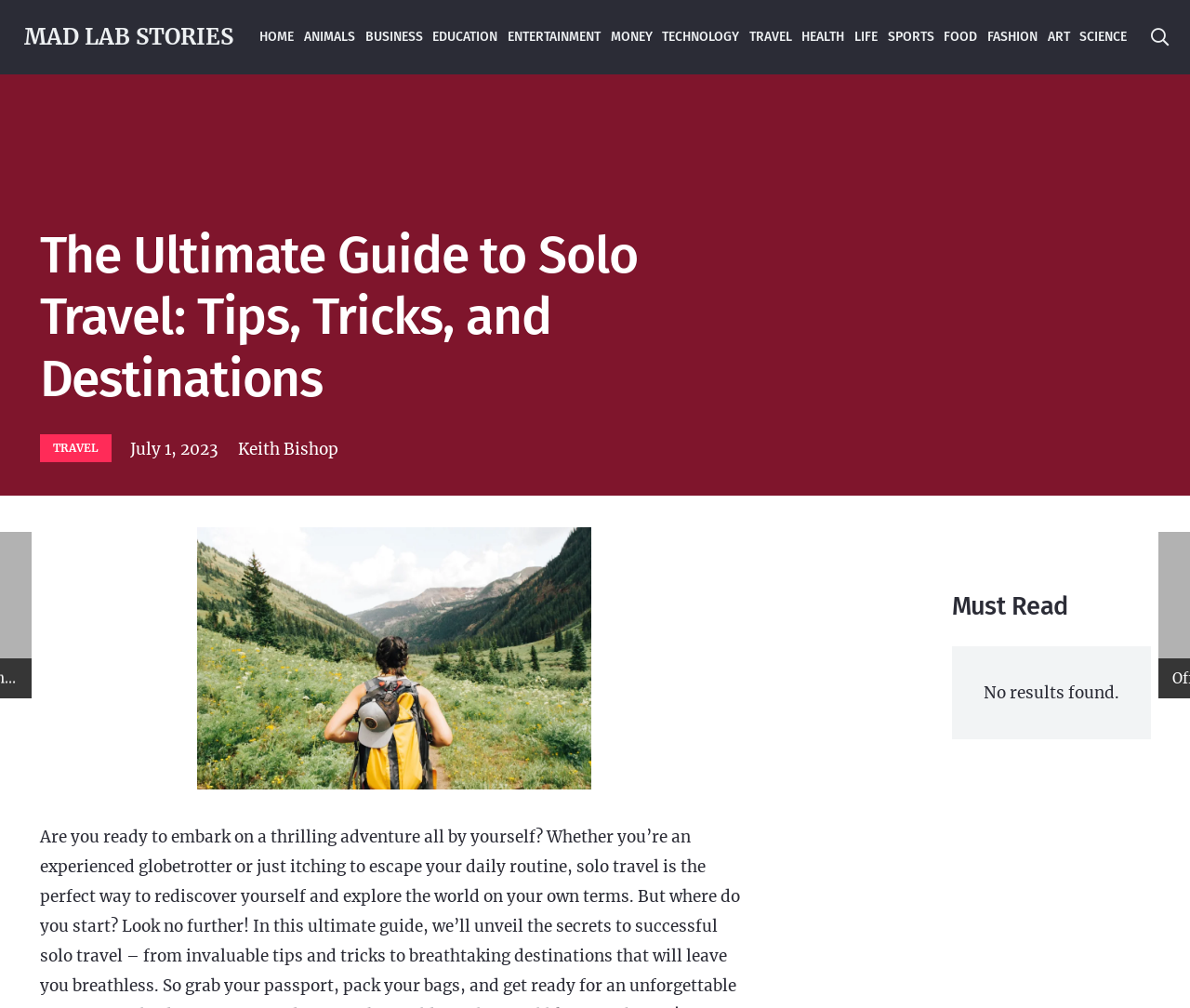For the given element description Keith Bishop, determine the bounding box coordinates of the UI element. The coordinates should follow the format (top-left x, top-left y, bottom-right x, bottom-right y) and be within the range of 0 to 1.

[0.2, 0.43, 0.284, 0.46]